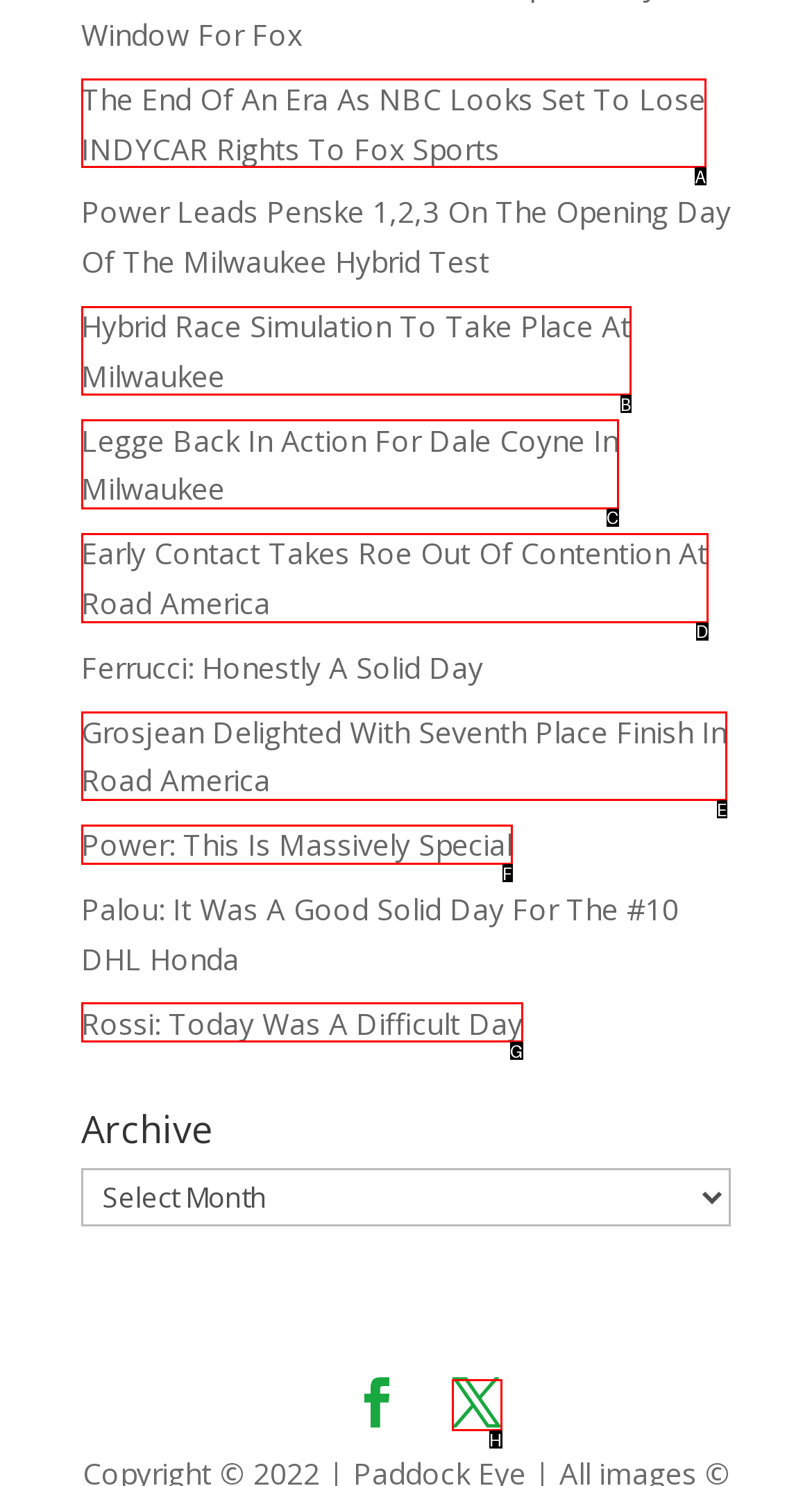To complete the instruction: Read news about Grosjean's finish, which HTML element should be clicked?
Respond with the option's letter from the provided choices.

E